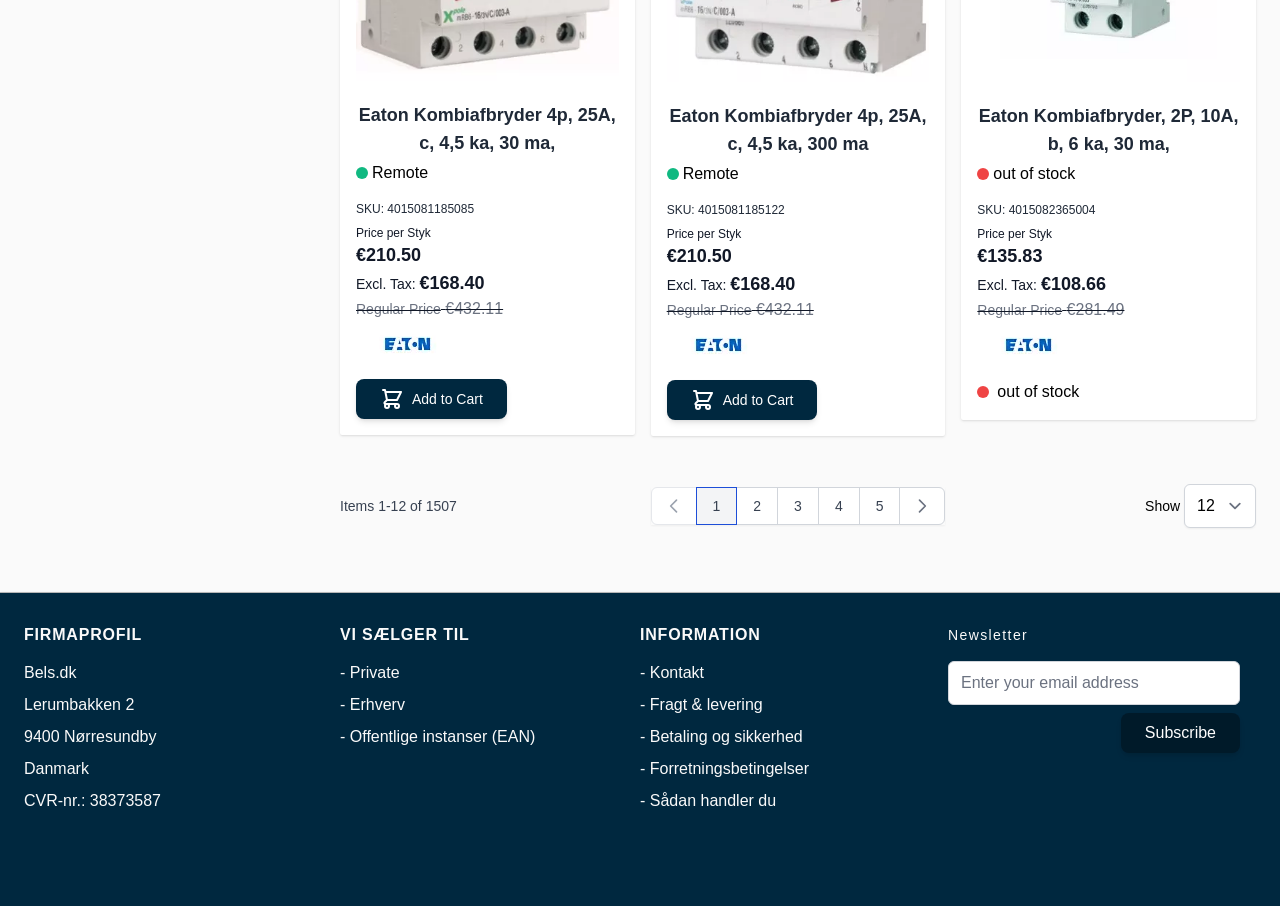Locate the bounding box coordinates of the clickable element to fulfill the following instruction: "Go to page 2". Provide the coordinates as four float numbers between 0 and 1 in the format [left, top, right, bottom].

[0.575, 0.537, 0.608, 0.579]